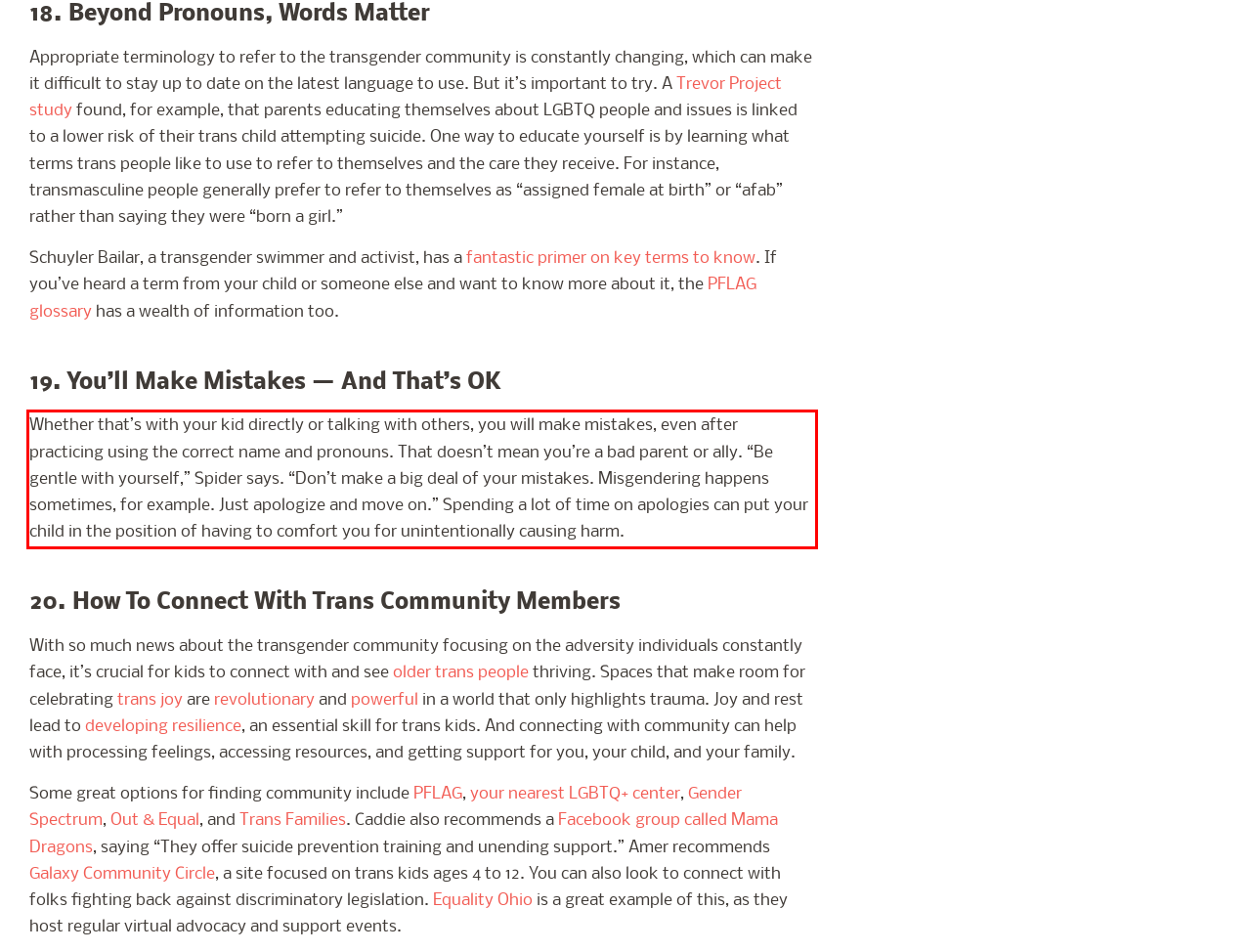You have a screenshot of a webpage with a red bounding box. Identify and extract the text content located inside the red bounding box.

Whether that’s with your kid directly or talking with others, you will make mistakes, even after practicing using the correct name and pronouns. That doesn’t mean you’re a bad parent or ally. “Be gentle with yourself,” Spider says. “Don’t make a big deal of your mistakes. Misgendering happens sometimes, for example. Just apologize and move on.” Spending a lot of time on apologies can put your child in the position of having to comfort you for unintentionally causing harm.